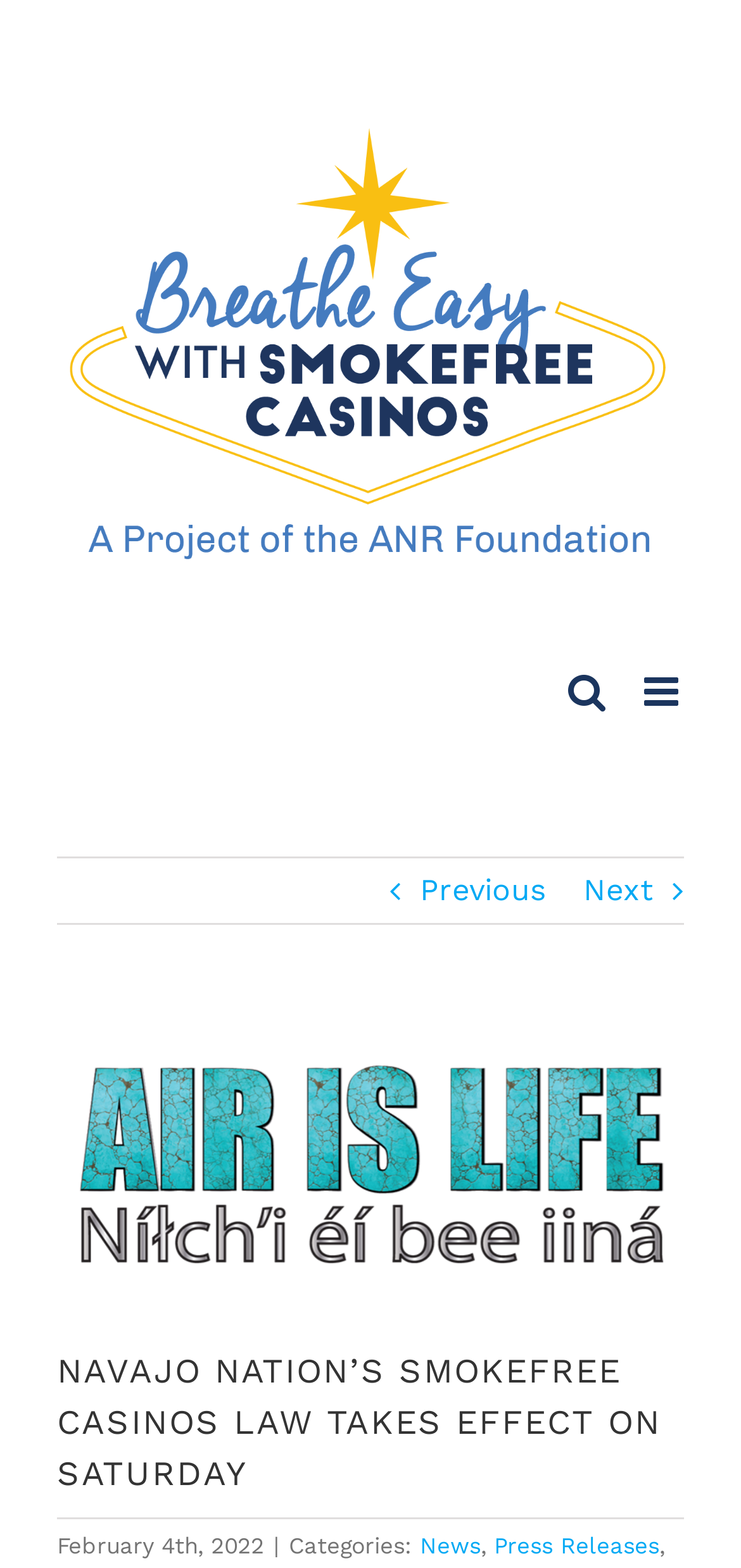Kindly determine the bounding box coordinates of the area that needs to be clicked to fulfill this instruction: "Go to previous page".

[0.567, 0.547, 0.736, 0.589]